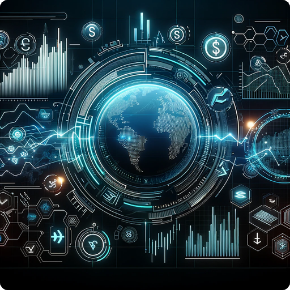What theme is emphasized in the visual representation?
Answer the question in as much detail as possible.

The caption suggests that the visual representation relates to themes of trading, market analysis, or financial innovation, and emphasizes the interplay between the physical world and digital data, implying a connection between the two realms.